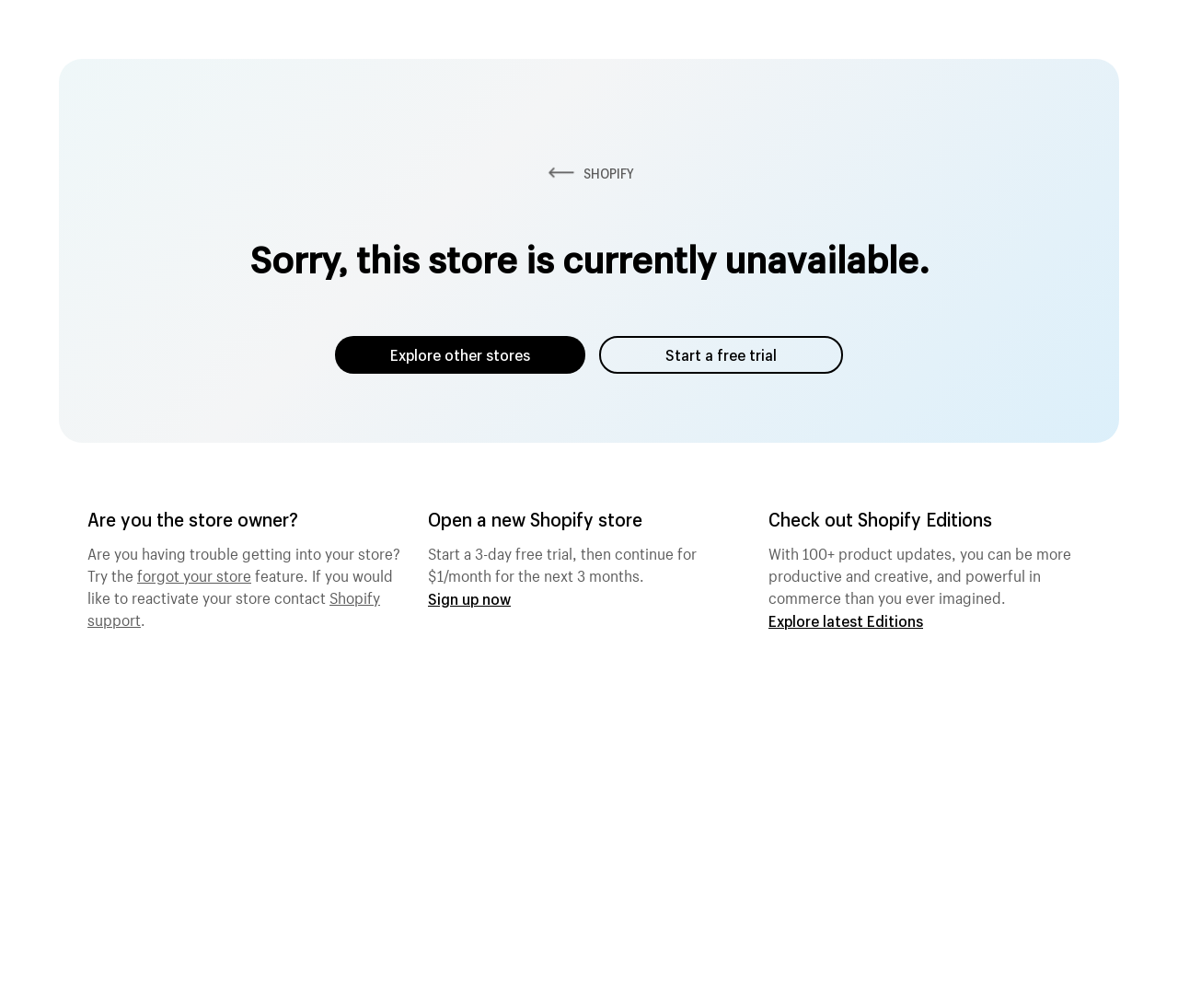Can you give a detailed response to the following question using the information from the image? What can the store owner do if they are having trouble?

If the store owner is having trouble getting into their store, they can try the 'forgot your store' feature or contact 'Shopify support' as mentioned in the static text and link on the webpage.